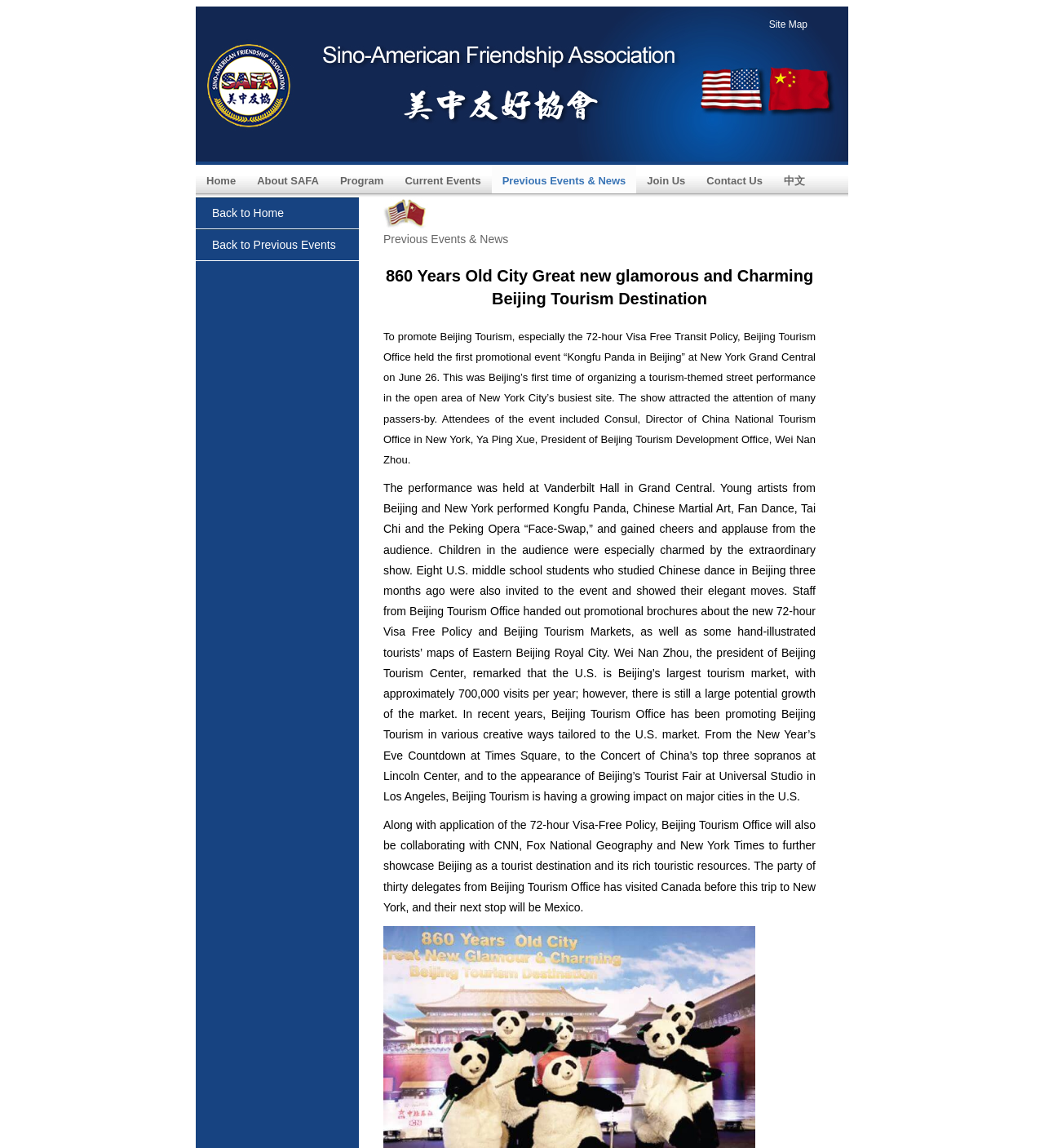What is the event about?
Give a thorough and detailed response to the question.

Based on the webpage content, the event is about promoting Beijing Tourism, especially the 72-hour Visa Free Transit Policy, and it's called 'Kongfu Panda in Beijing'.